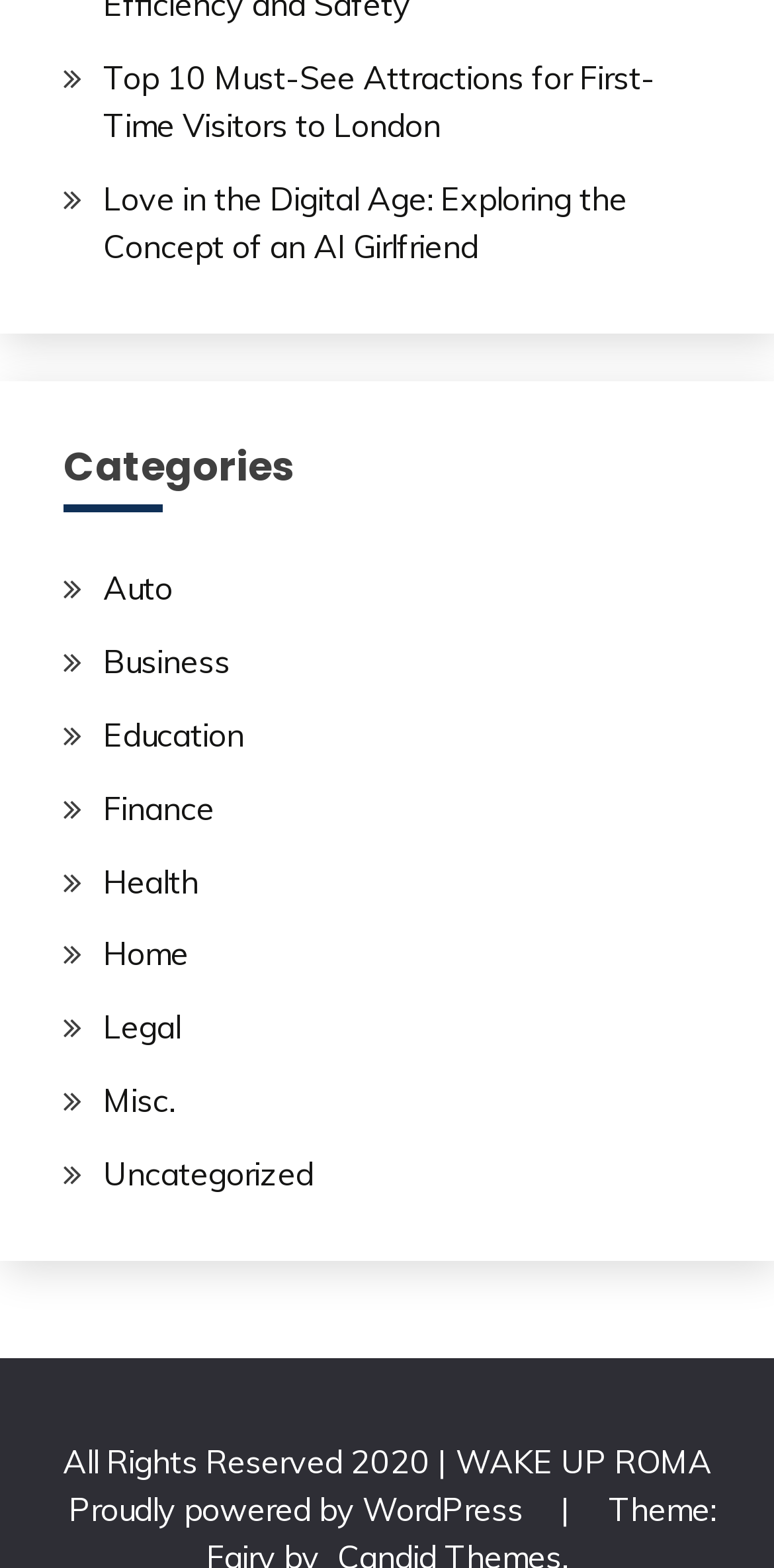Please specify the bounding box coordinates of the clickable region to carry out the following instruction: "View PDF". The coordinates should be four float numbers between 0 and 1, in the format [left, top, right, bottom].

None